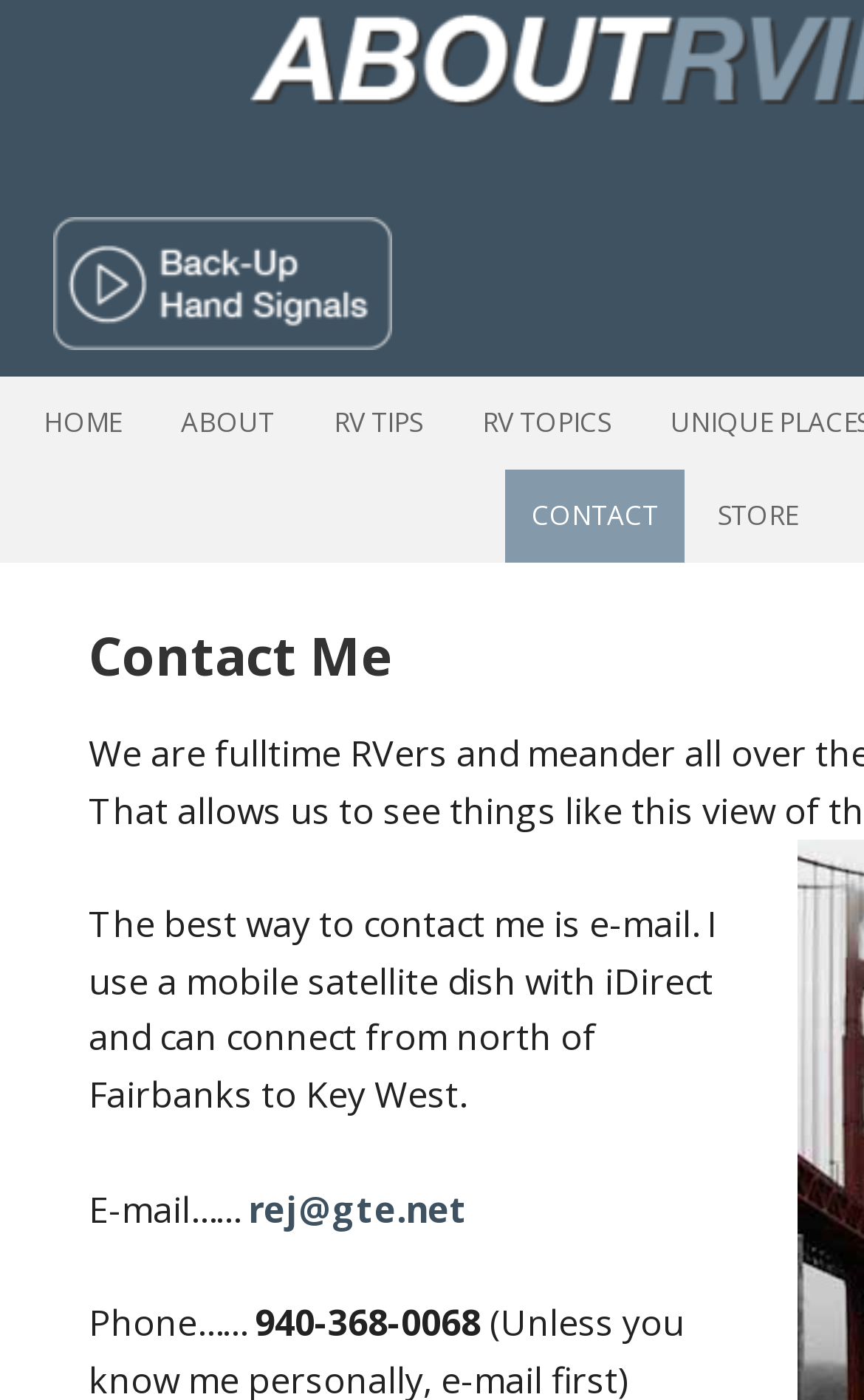How many contact methods are provided?
Deliver a detailed and extensive answer to the question.

The webpage provides two contact methods: e-mail and phone number, which are mentioned in the text 'The best way to contact me is e-mail.' and 'Phone……940-368-0068' respectively.